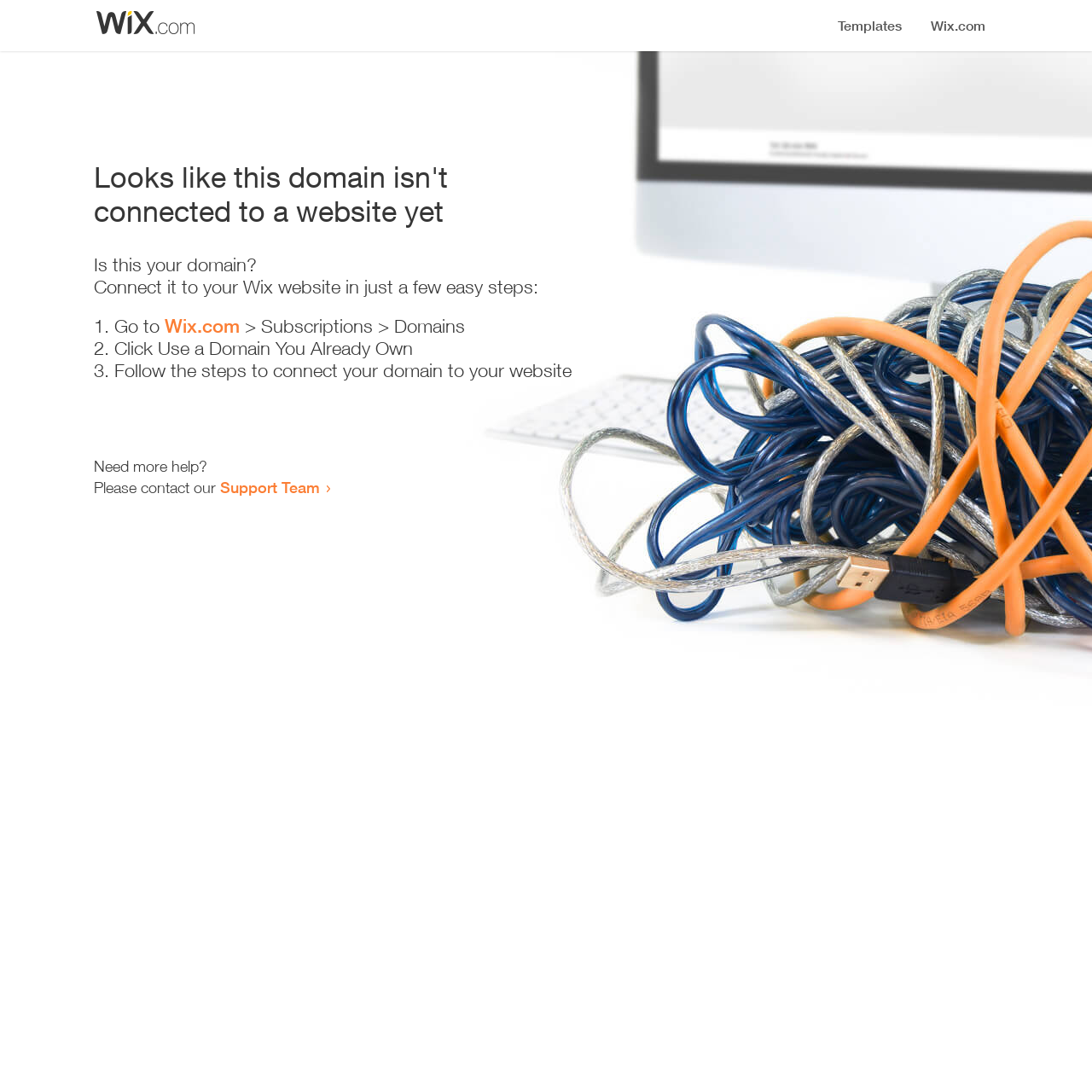Highlight the bounding box of the UI element that corresponds to this description: "Wix.com".

[0.151, 0.288, 0.22, 0.309]